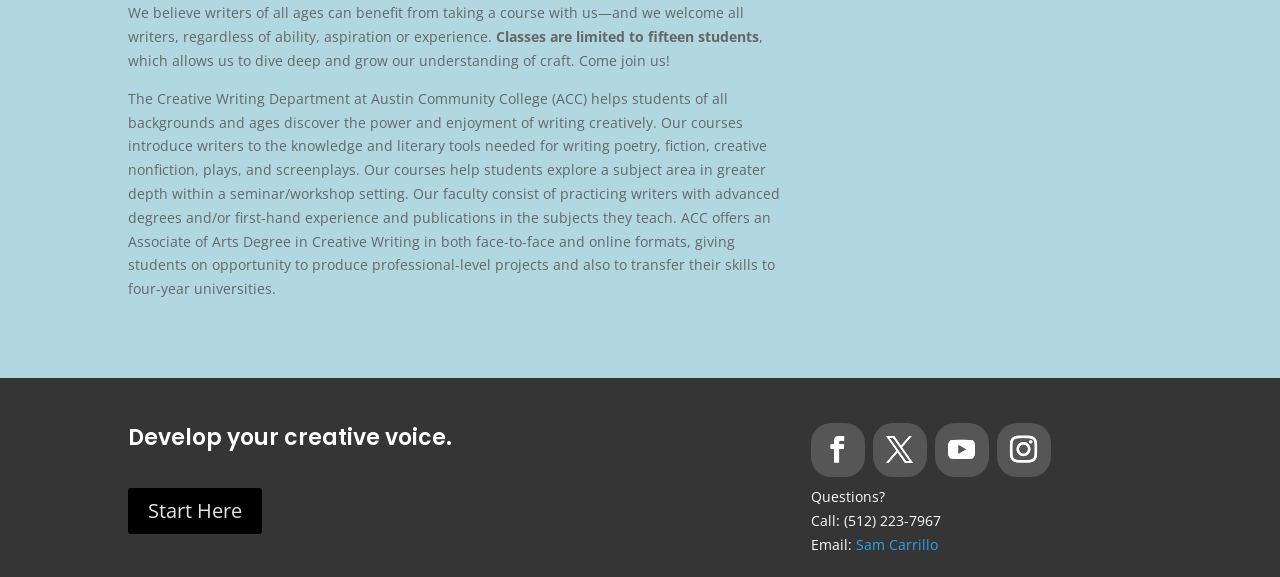Please identify the bounding box coordinates of the area I need to click to accomplish the following instruction: "Contact Sam Carrillo".

[0.668, 0.927, 0.733, 0.96]